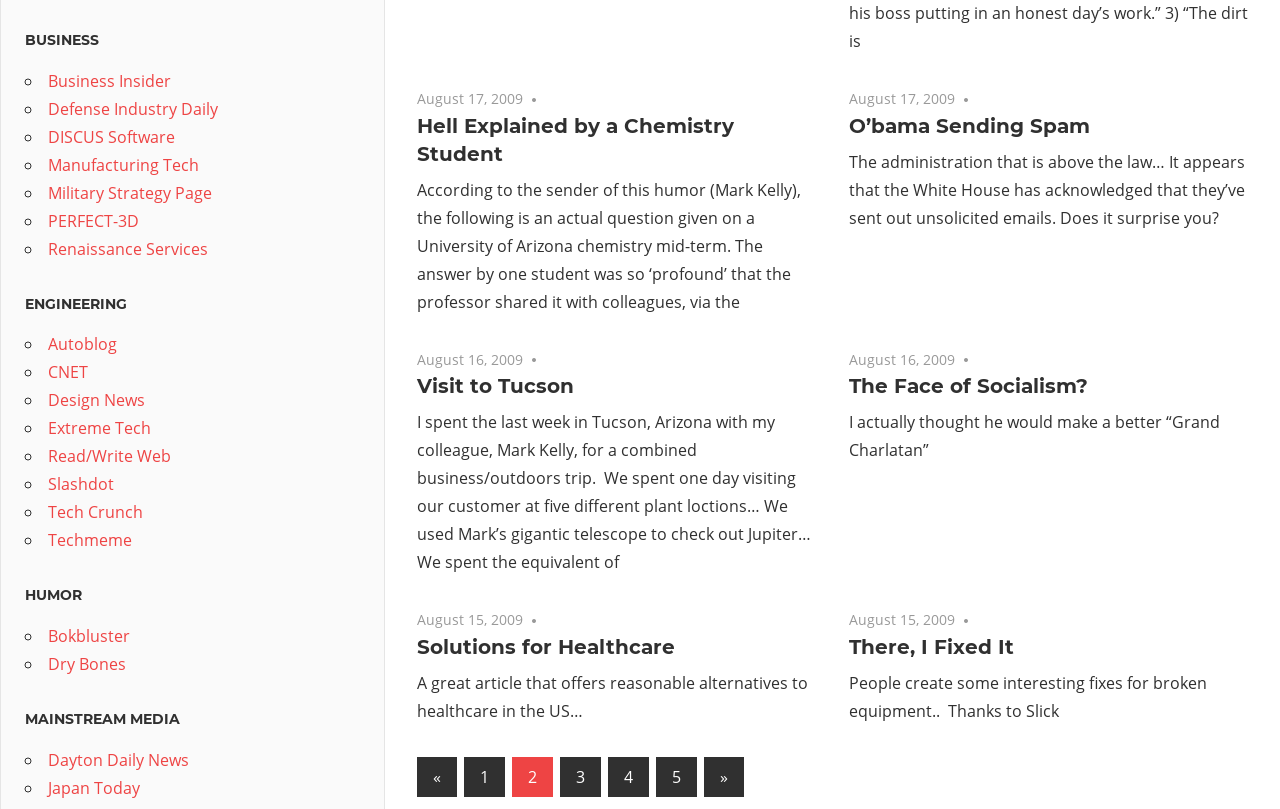Please predict the bounding box coordinates (top-left x, top-left y, bottom-right x, bottom-right y) for the UI element in the screenshot that fits the description: jason

None